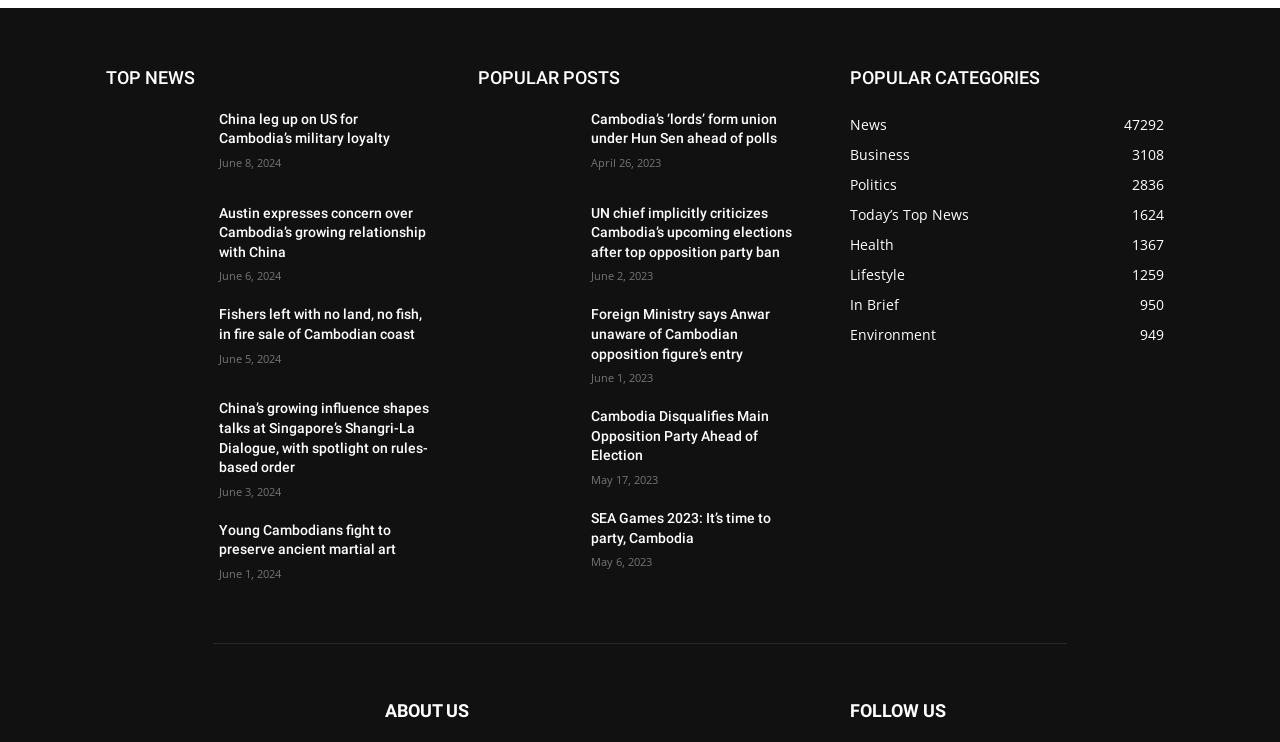Show the bounding box coordinates for the element that needs to be clicked to execute the following instruction: "Follow the website on social media". Provide the coordinates in the form of four float numbers between 0 and 1, i.e., [left, top, right, bottom].

[0.664, 0.946, 0.739, 0.97]